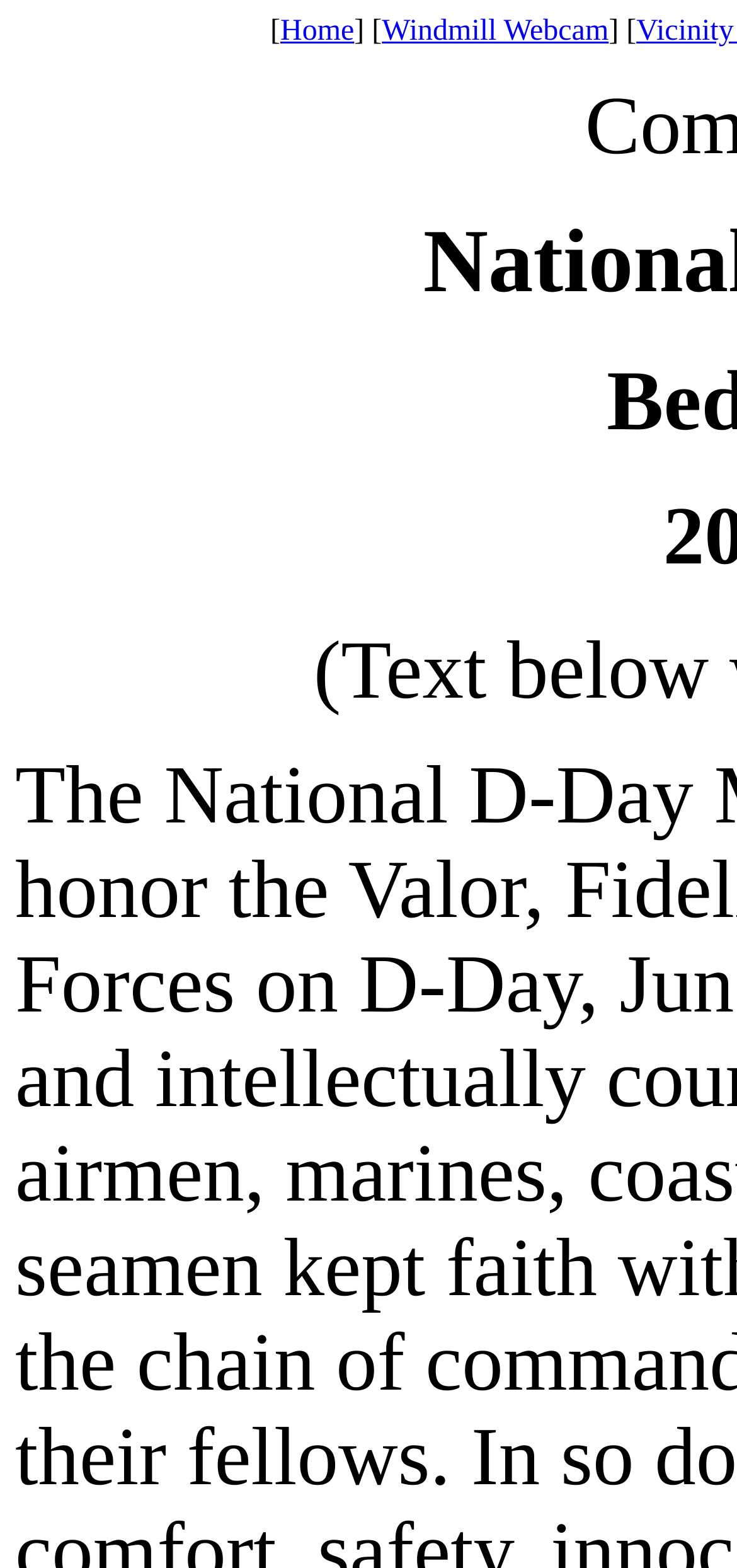Bounding box coordinates are specified in the format (top-left x, top-left y, bottom-right x, bottom-right y). All values are floating point numbers bounded between 0 and 1. Please provide the bounding box coordinate of the region this sentence describes: title="Facebook - Echovita.com"

None